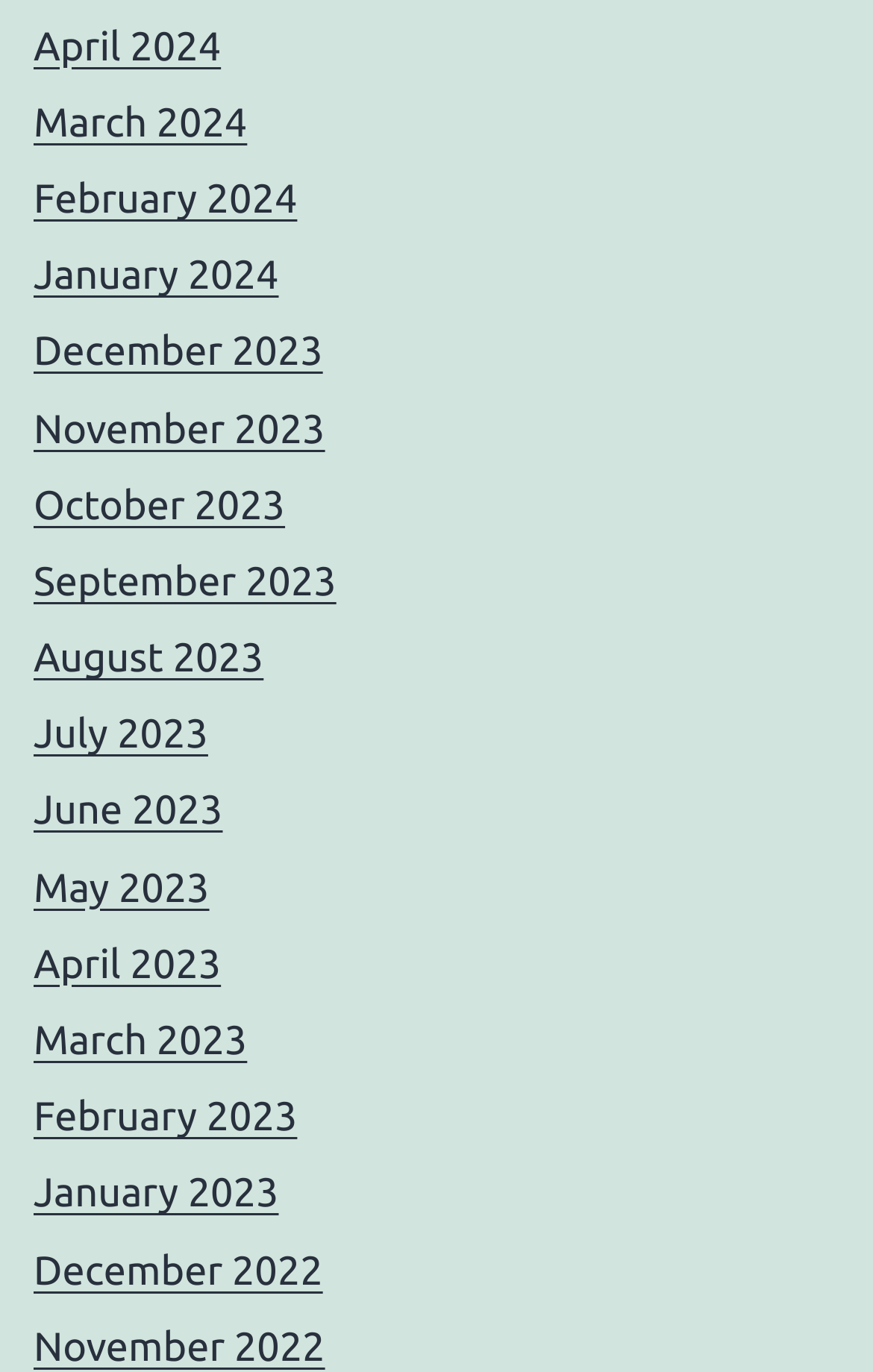Find the bounding box coordinates of the element to click in order to complete the given instruction: "access November 2023."

[0.038, 0.296, 0.372, 0.329]